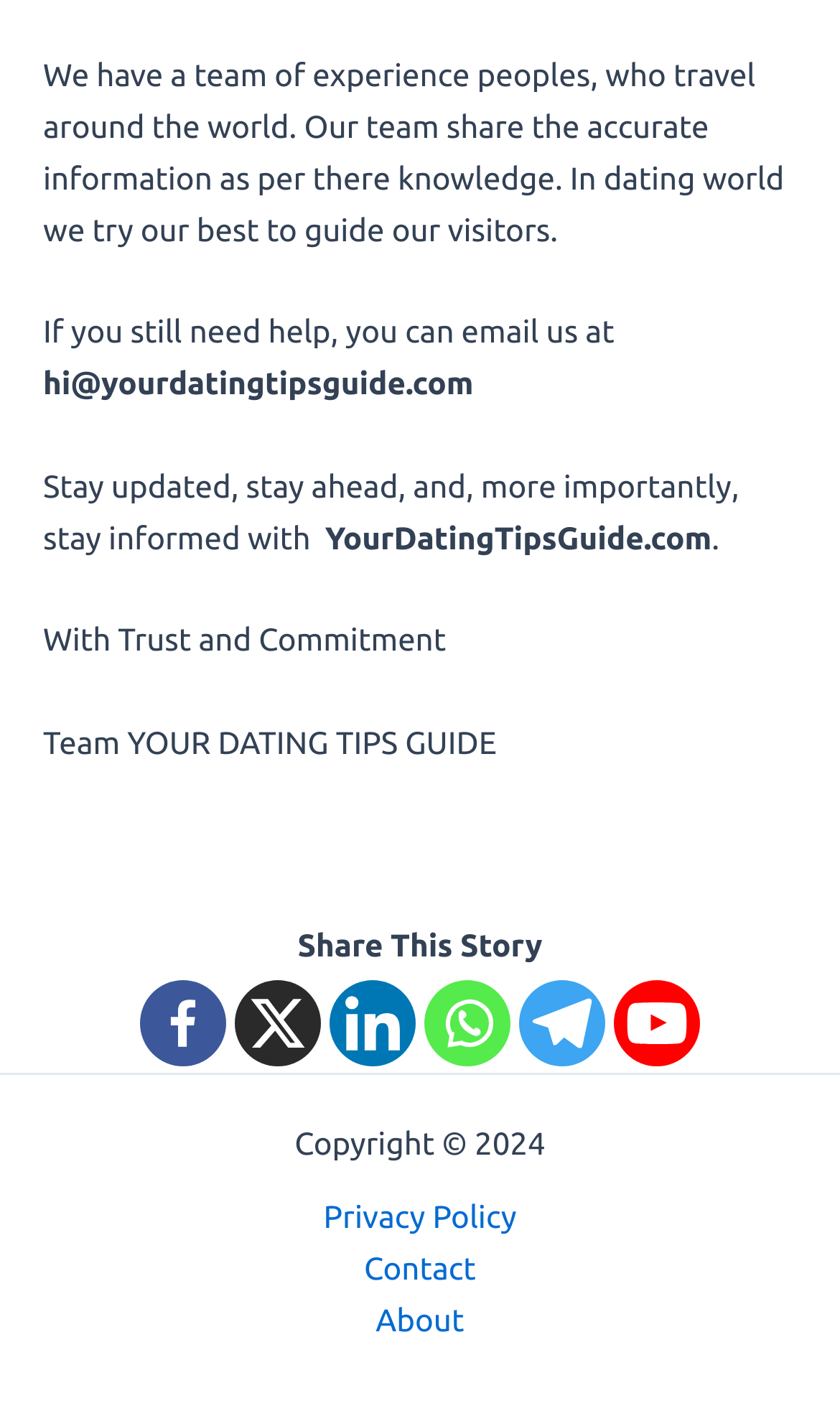What social media platforms can you share the story on?
Give a single word or phrase answer based on the content of the image.

Facebook, Linkedin, Whatsapp, Telegram, Youtube